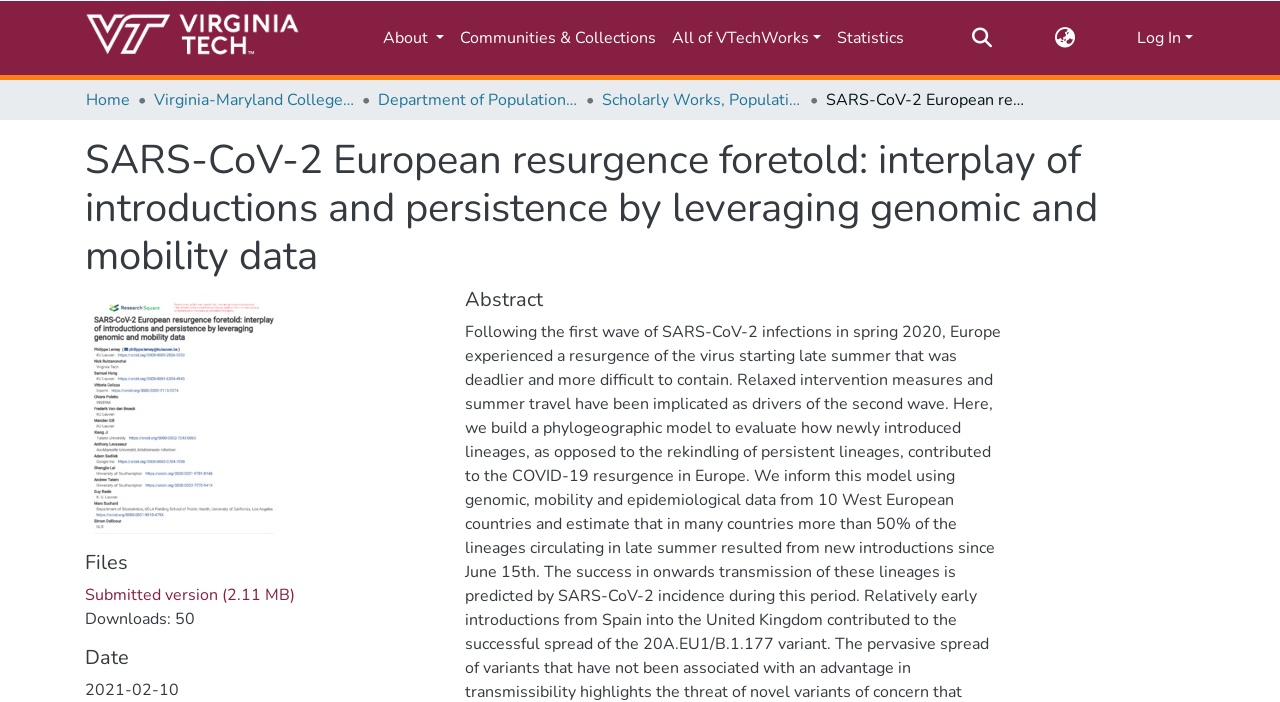Based on the image, please respond to the question with as much detail as possible:
What is the file size of the submitted version?

I found the link 'Submitted version' and noticed that it has a file size of 2.11 MB.